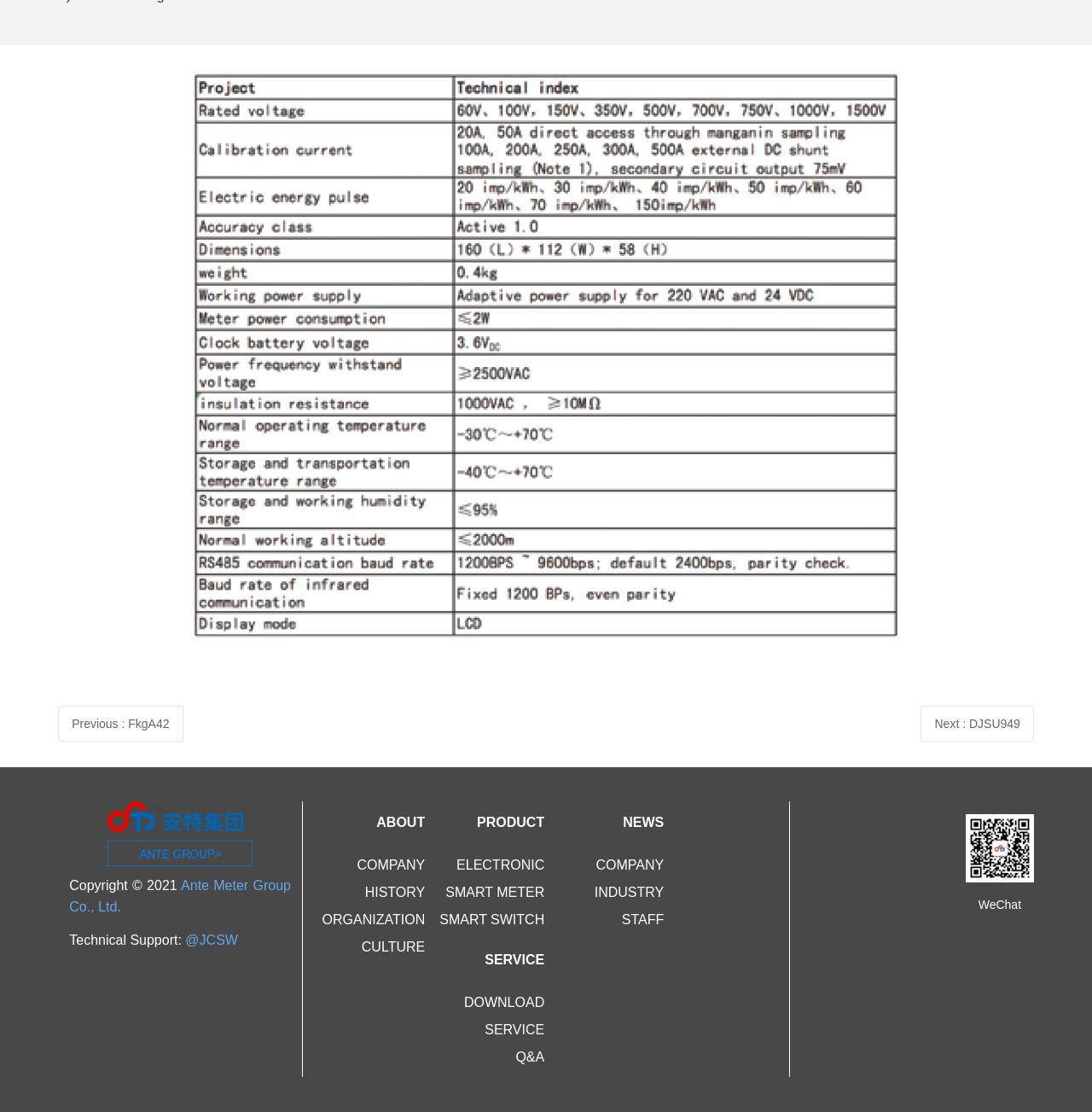What social media platform is the company on?
Can you offer a detailed and complete answer to this question?

The company has a presence on WeChat, a popular social media platform, as indicated by the WeChat image located on the bottom right of the webpage, with a bounding box coordinate of [0.884, 0.732, 0.947, 0.793].